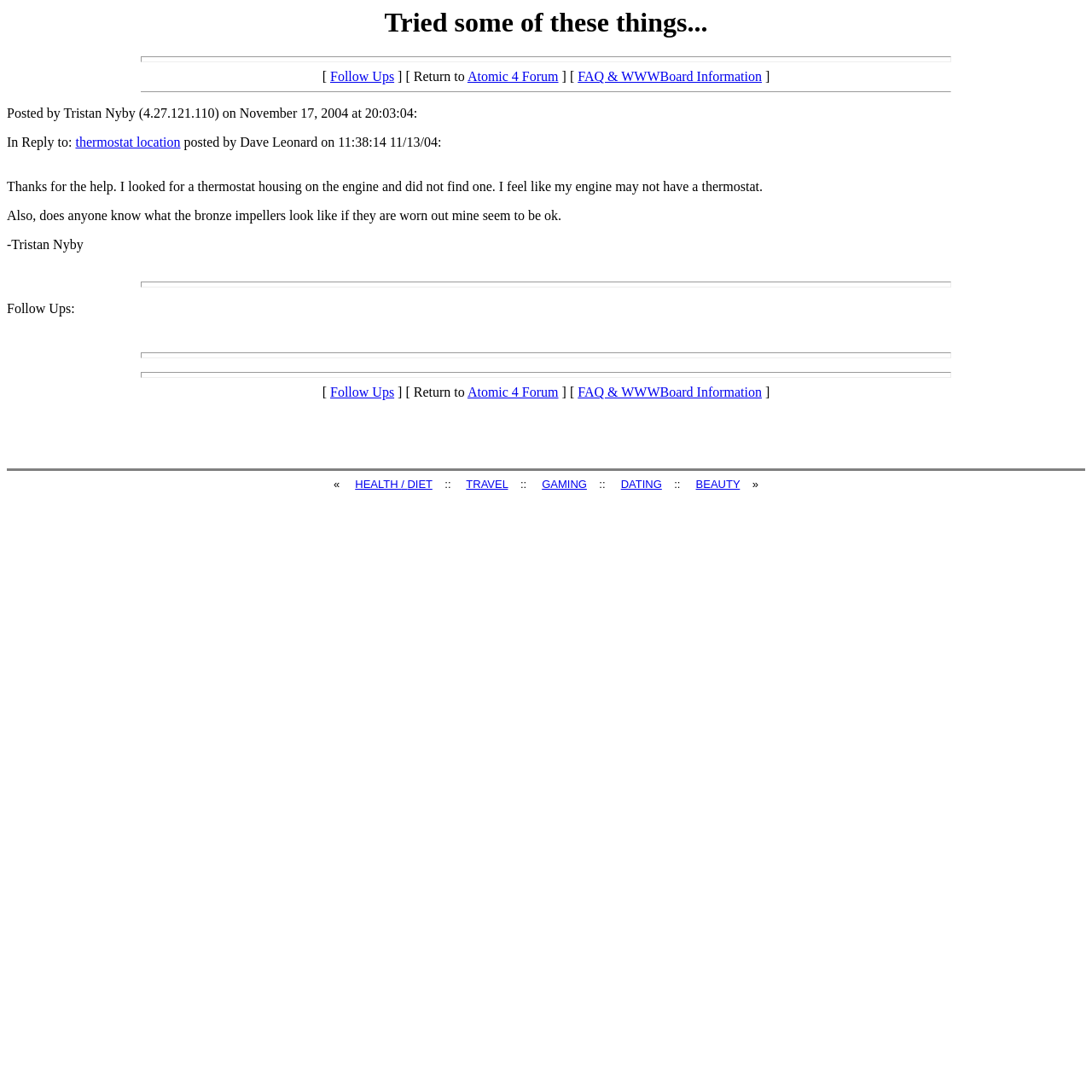Please extract and provide the main headline of the webpage.

Tried some of these things...